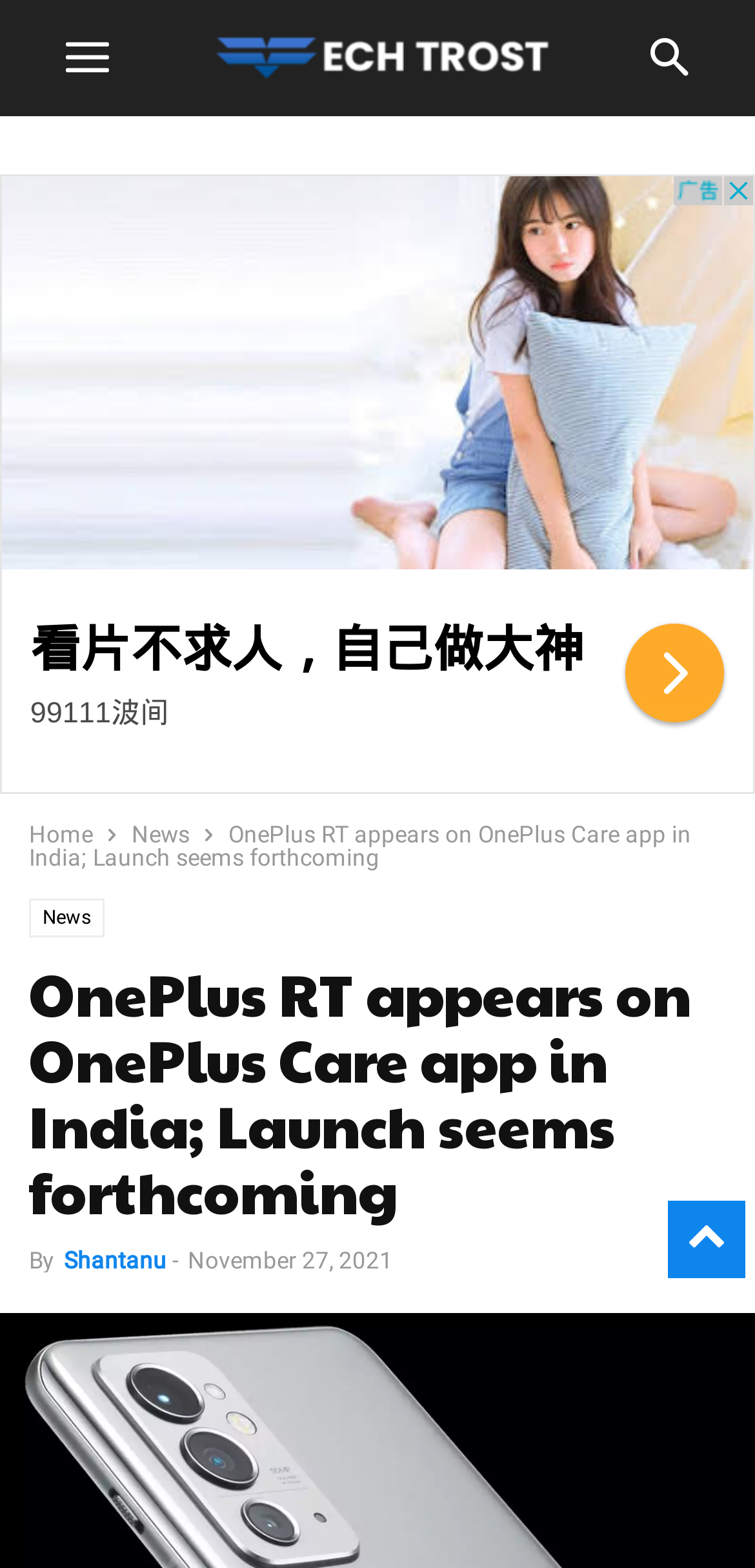Locate the bounding box coordinates of the clickable area to execute the instruction: "Contact us". Provide the coordinates as four float numbers between 0 and 1, represented as [left, top, right, bottom].

None